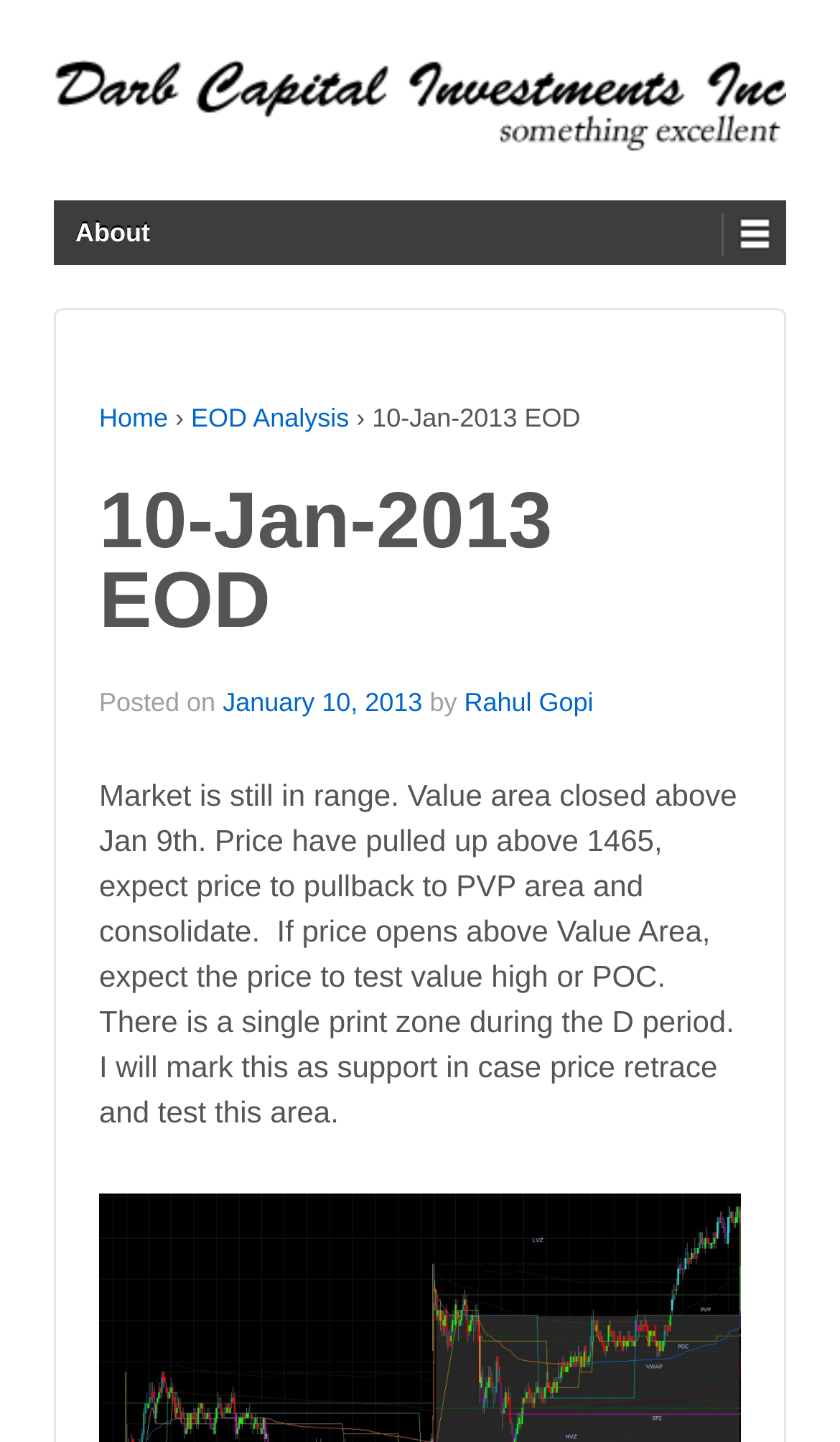What is the value area mentioned in the analysis? Using the information from the screenshot, answer with a single word or phrase.

above Jan 9th